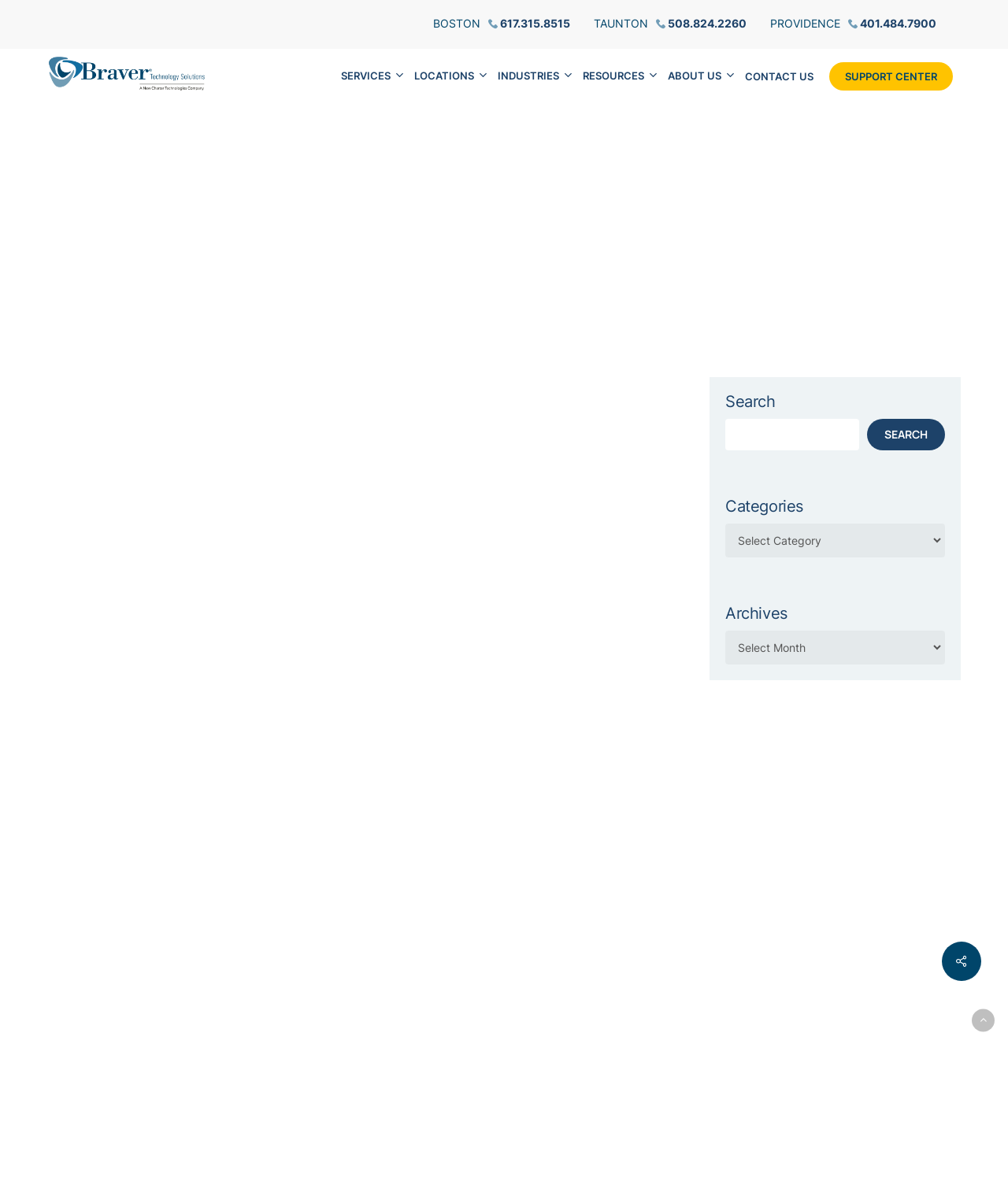Find the bounding box coordinates for the area that must be clicked to perform this action: "Call the Boston office".

[0.484, 0.017, 0.566, 0.025]